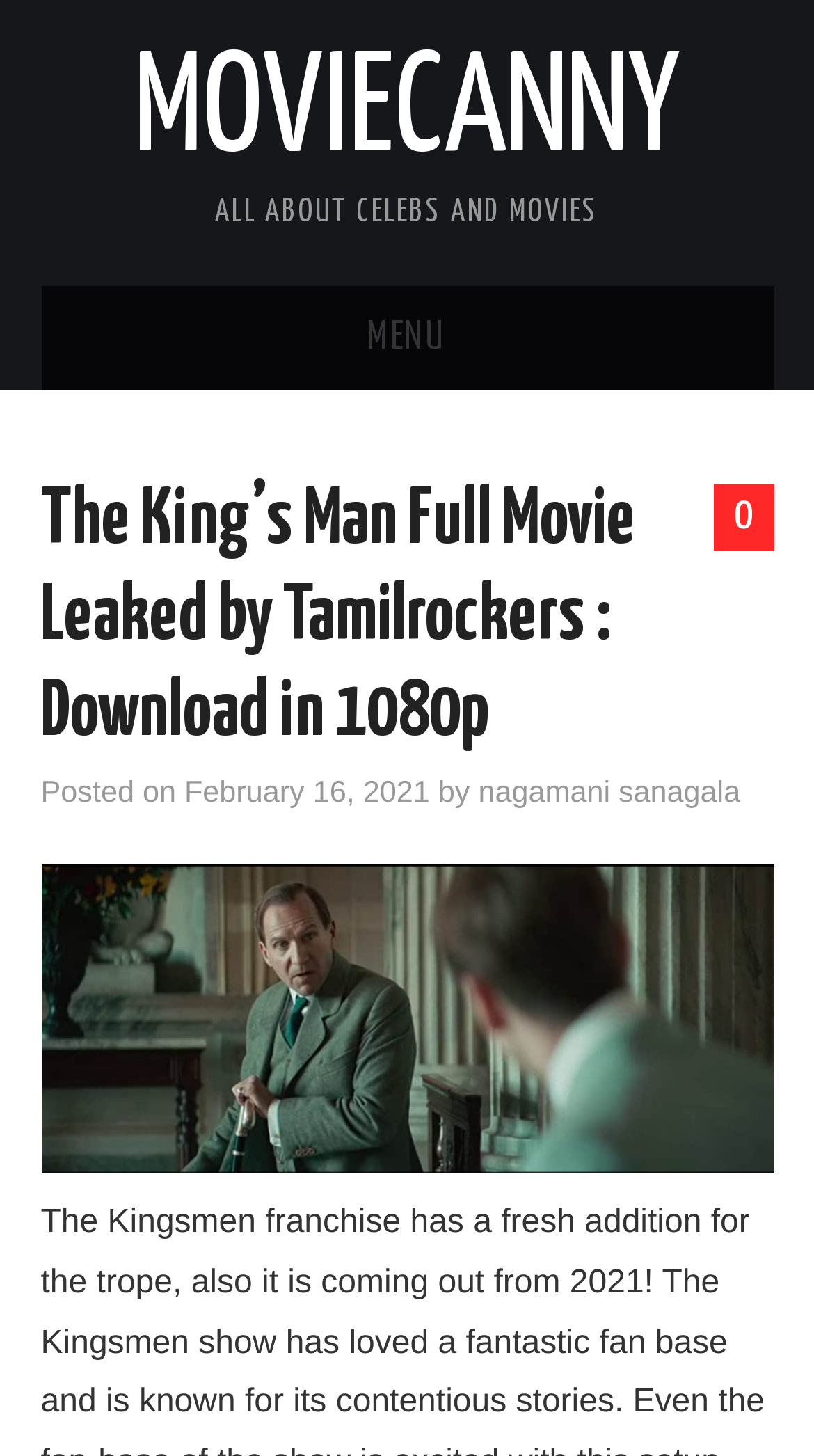Find the bounding box coordinates of the area to click in order to follow the instruction: "Click on the MOVIECANNY link".

[0.164, 0.032, 0.836, 0.123]